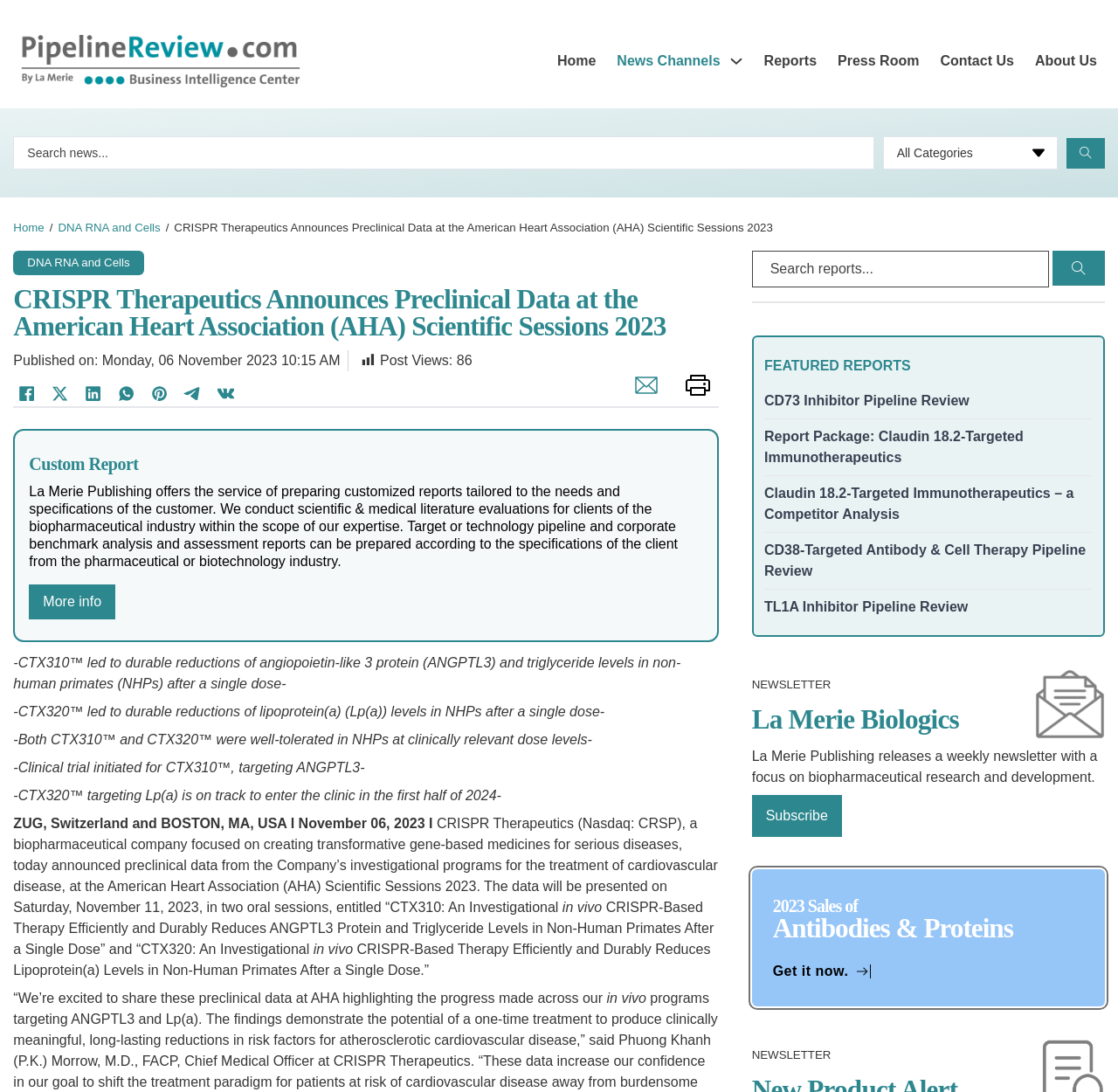Specify the bounding box coordinates of the area to click in order to follow the given instruction: "Go to Home page."

[0.498, 0.047, 0.533, 0.066]